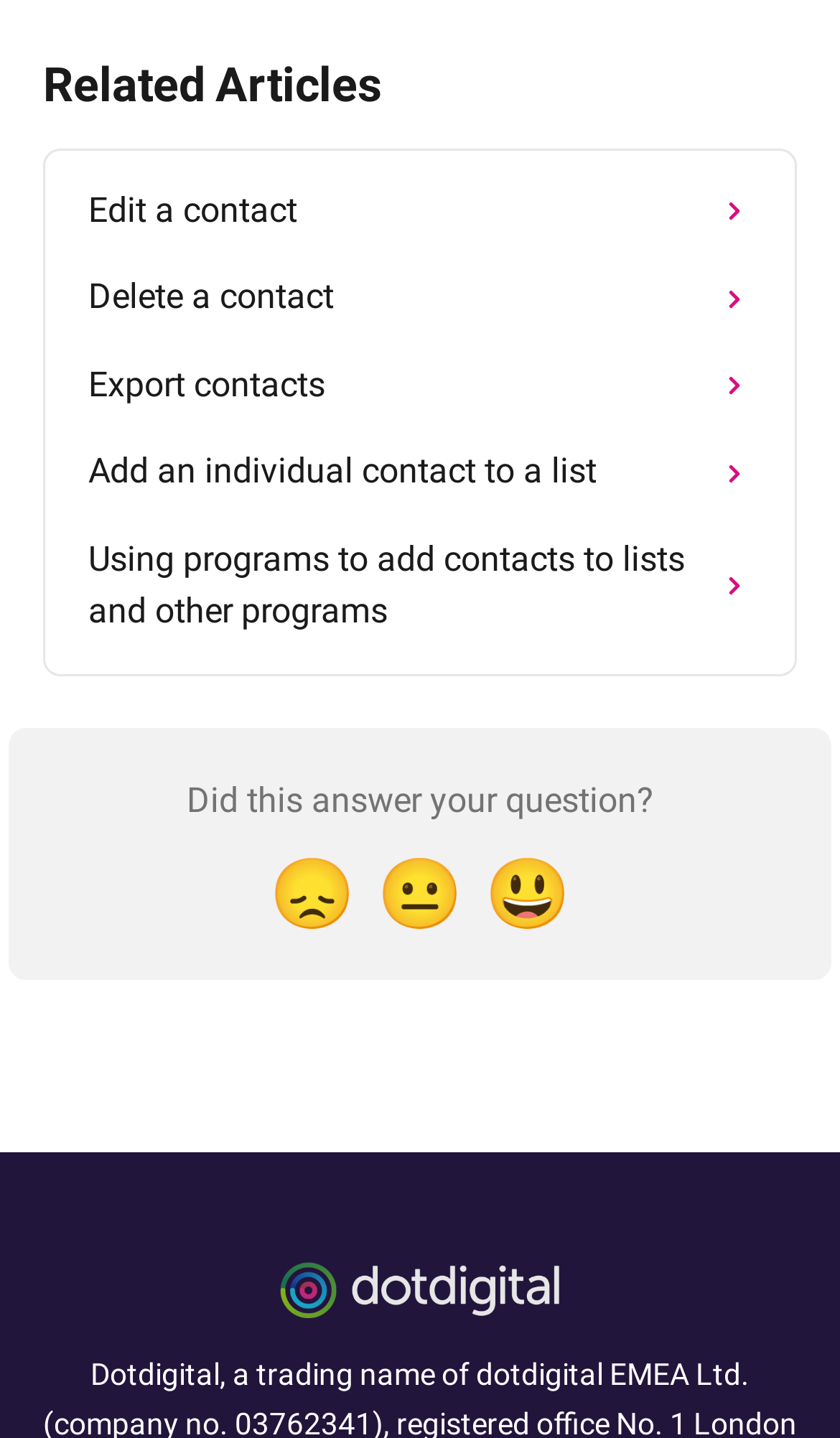Identify the bounding box coordinates of the section that should be clicked to achieve the task described: "Click the Disappointed Reaction button".

[0.308, 0.582, 0.436, 0.664]